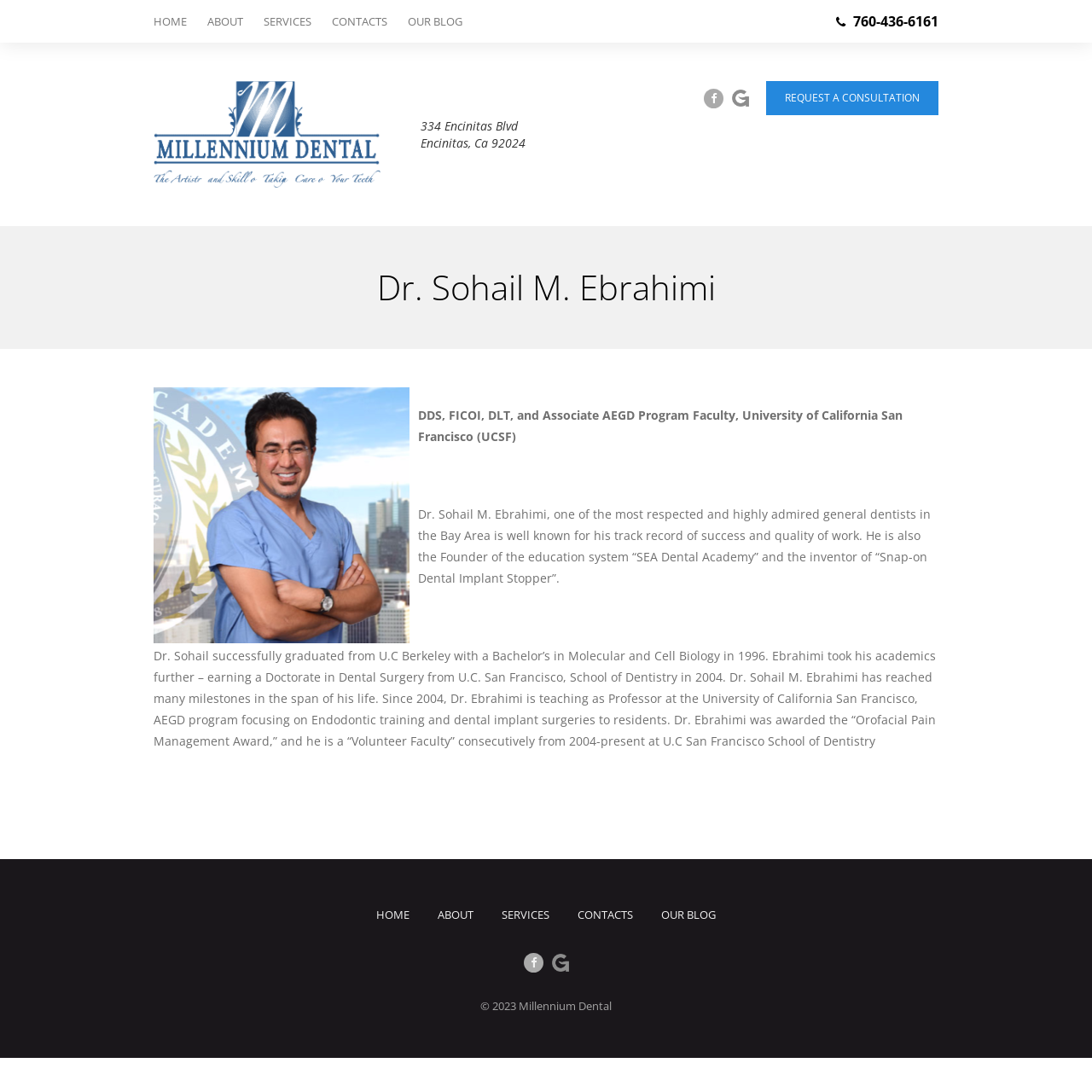Give a one-word or short phrase answer to this question: 
What is the phone number of Millennium Dental?

760-436-6161